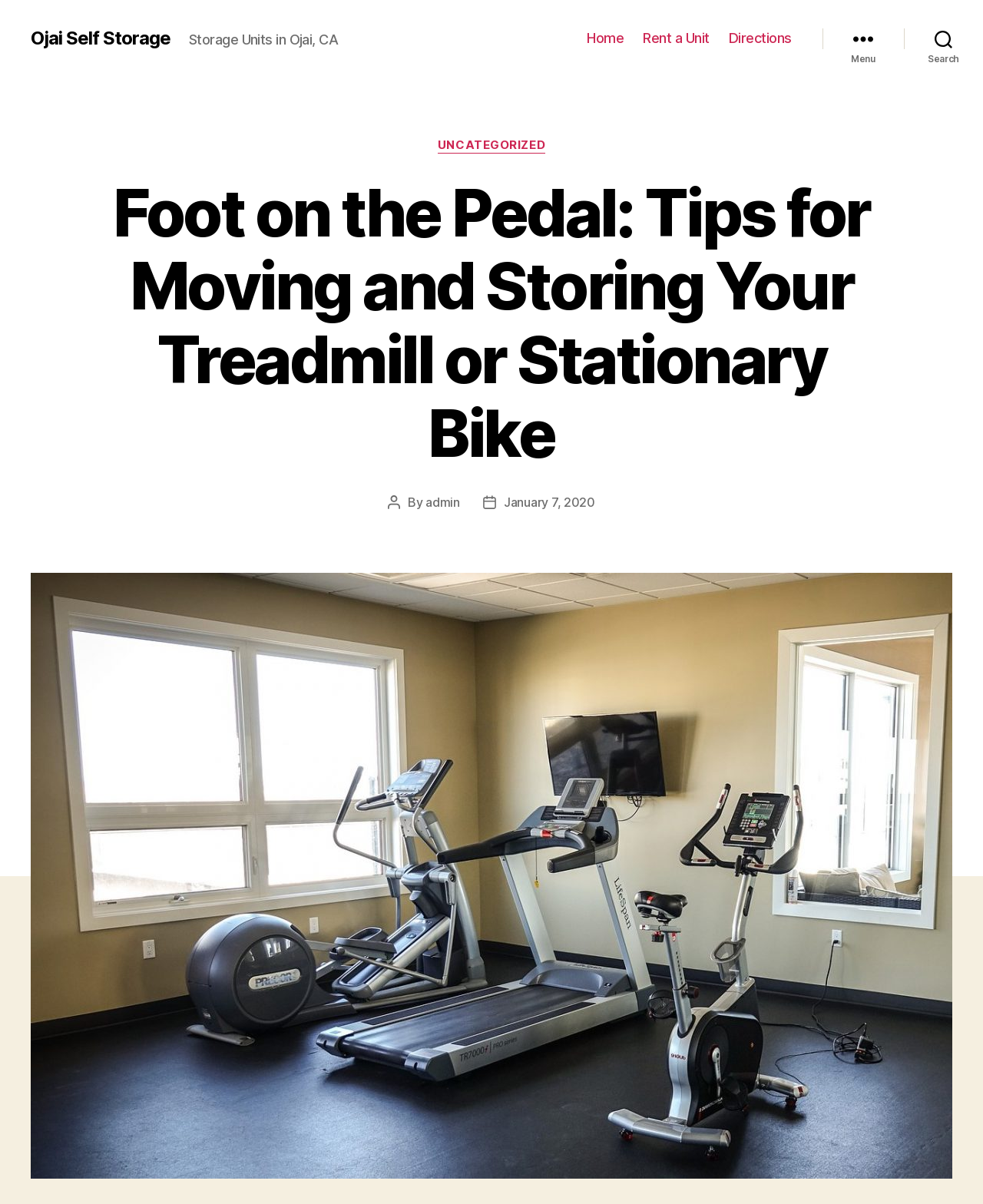Indicate the bounding box coordinates of the clickable region to achieve the following instruction: "Click on Menu."

[0.837, 0.018, 0.92, 0.046]